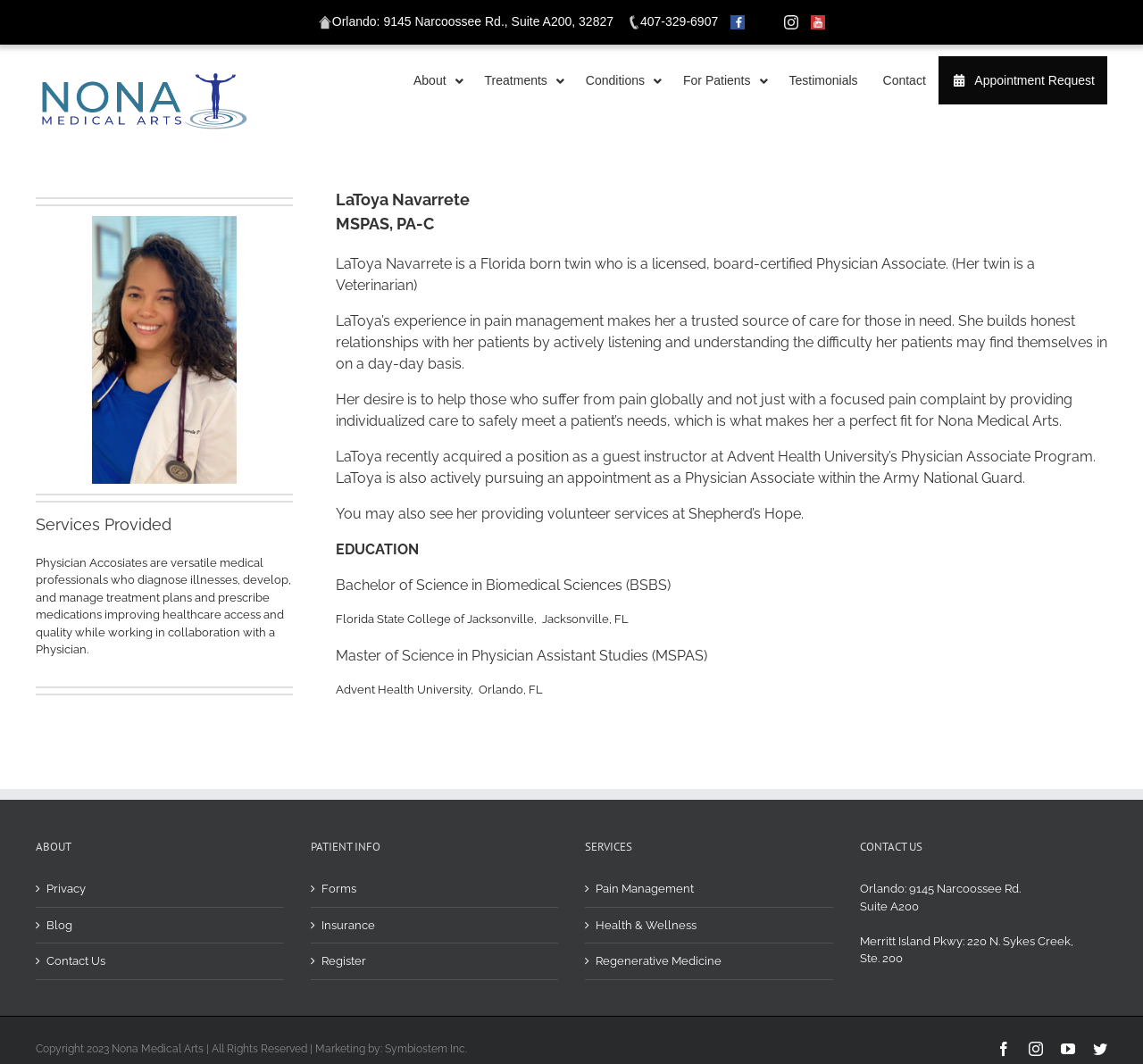What is the address of Nona Medical Arts in Orlando?
Please answer the question with a single word or phrase, referencing the image.

9145 Narcoossee Rd., Suite A200, 32827